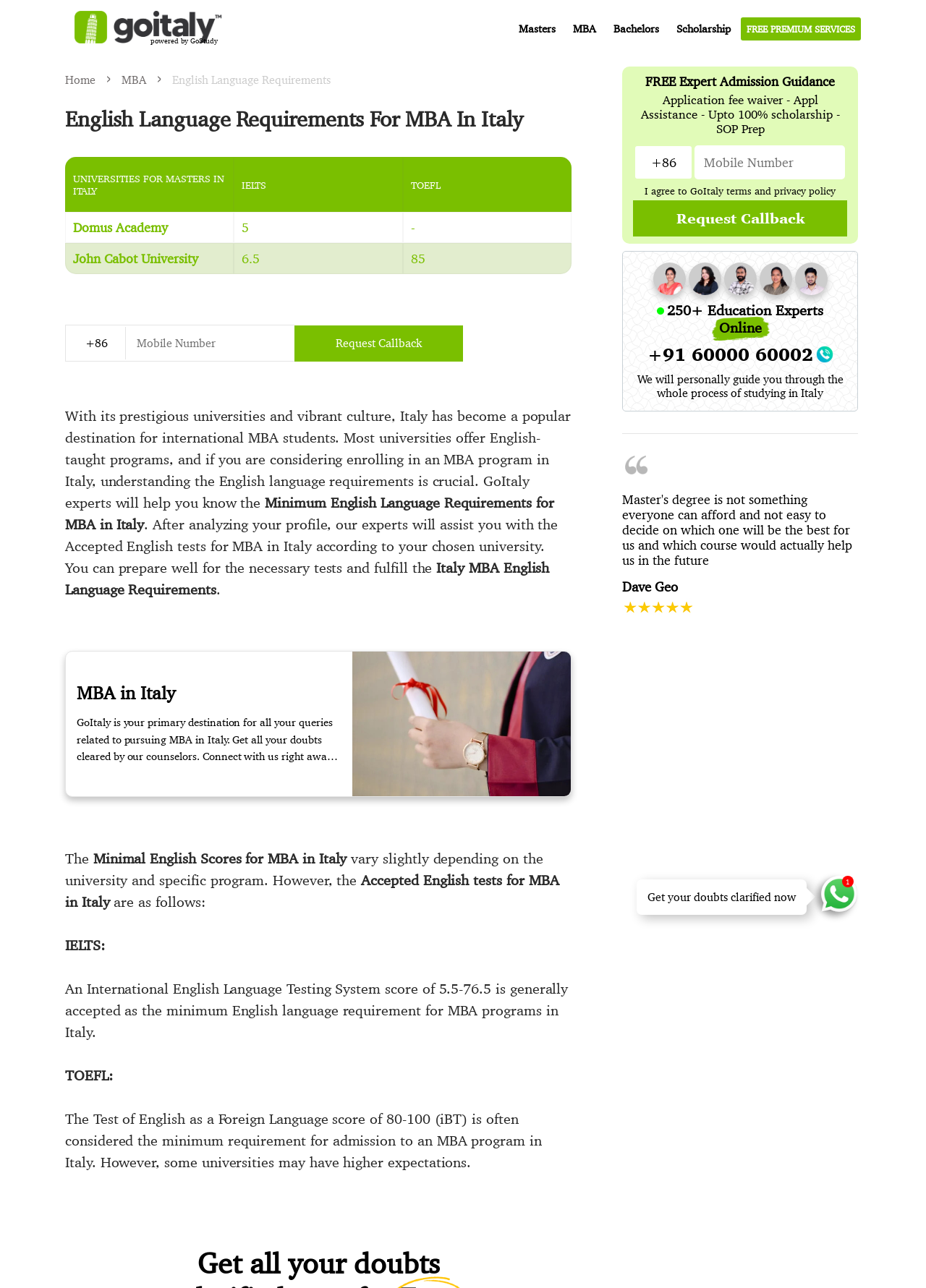What is the phone number provided on the webpage?
Please provide an in-depth and detailed response to the question.

The phone number provided on the webpage is +91 60000 60002, which can be found in the section with the heading '+91 60000 60002'.